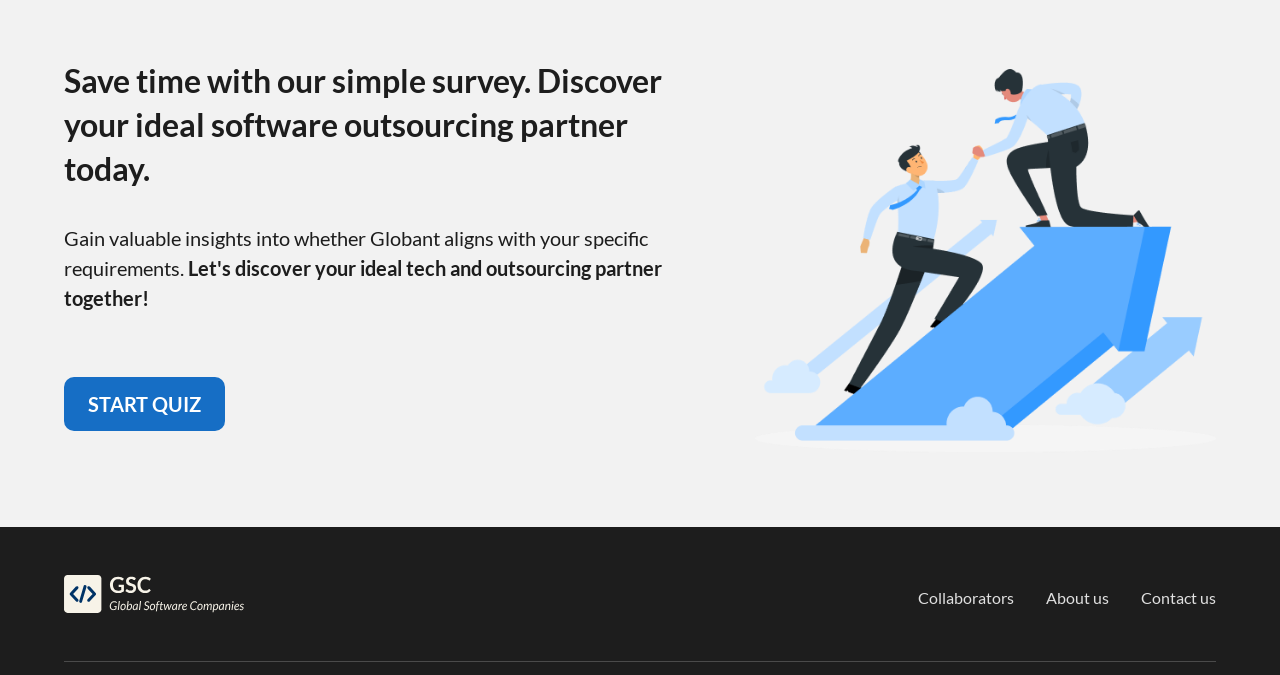Determine the bounding box coordinates (top-left x, top-left y, bottom-right x, bottom-right y) of the UI element described in the following text: Contact us

[0.891, 0.868, 0.95, 0.904]